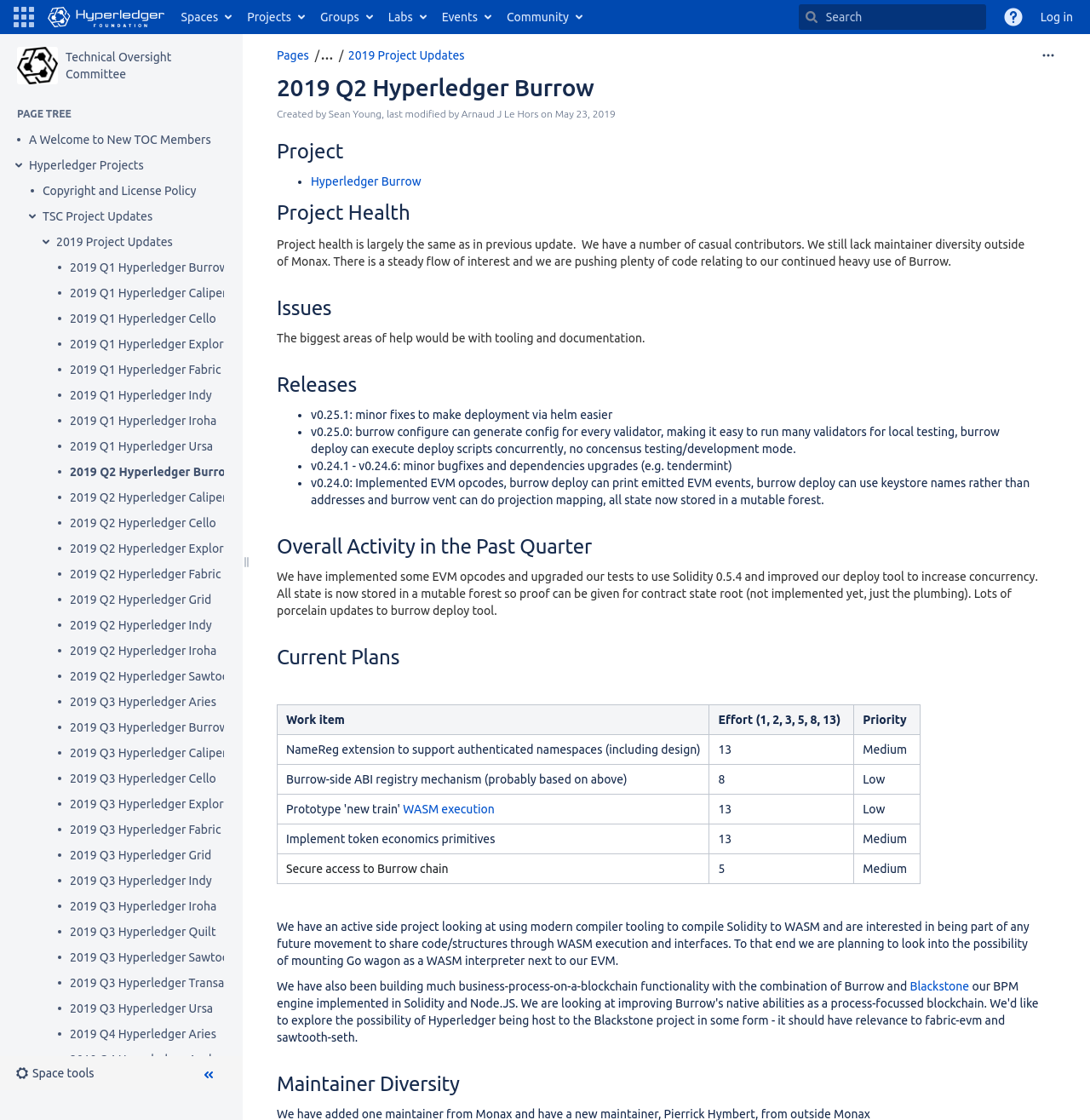Who created this page?
Please respond to the question with a detailed and thorough explanation.

I looked at the text 'Created by' and found the name 'Sean Young' as the creator of this page.